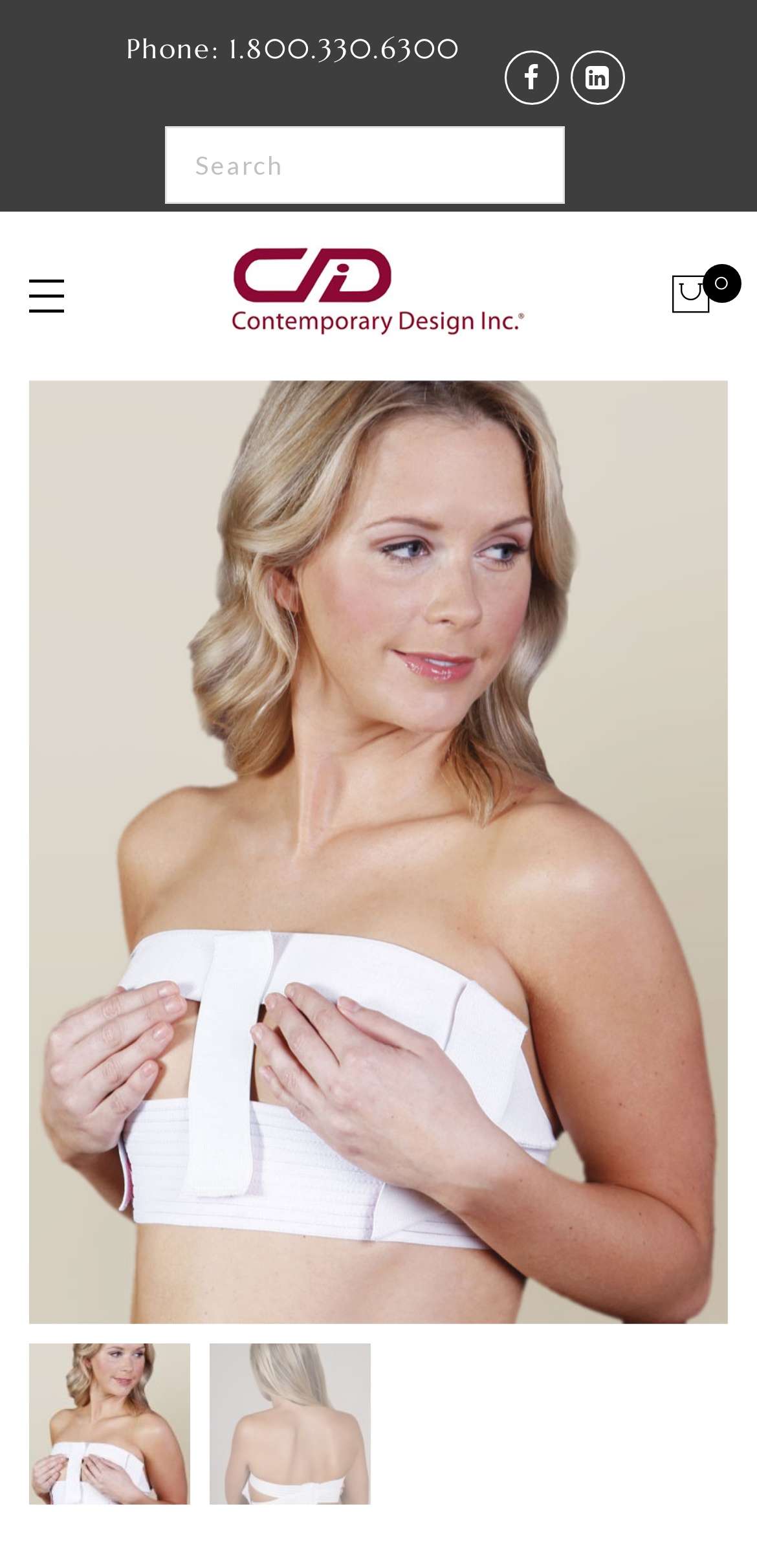Use a single word or phrase to respond to the question:
What is the purpose of the FS-401 Implant Stabilizer?

Breast implant stabilization and positioning